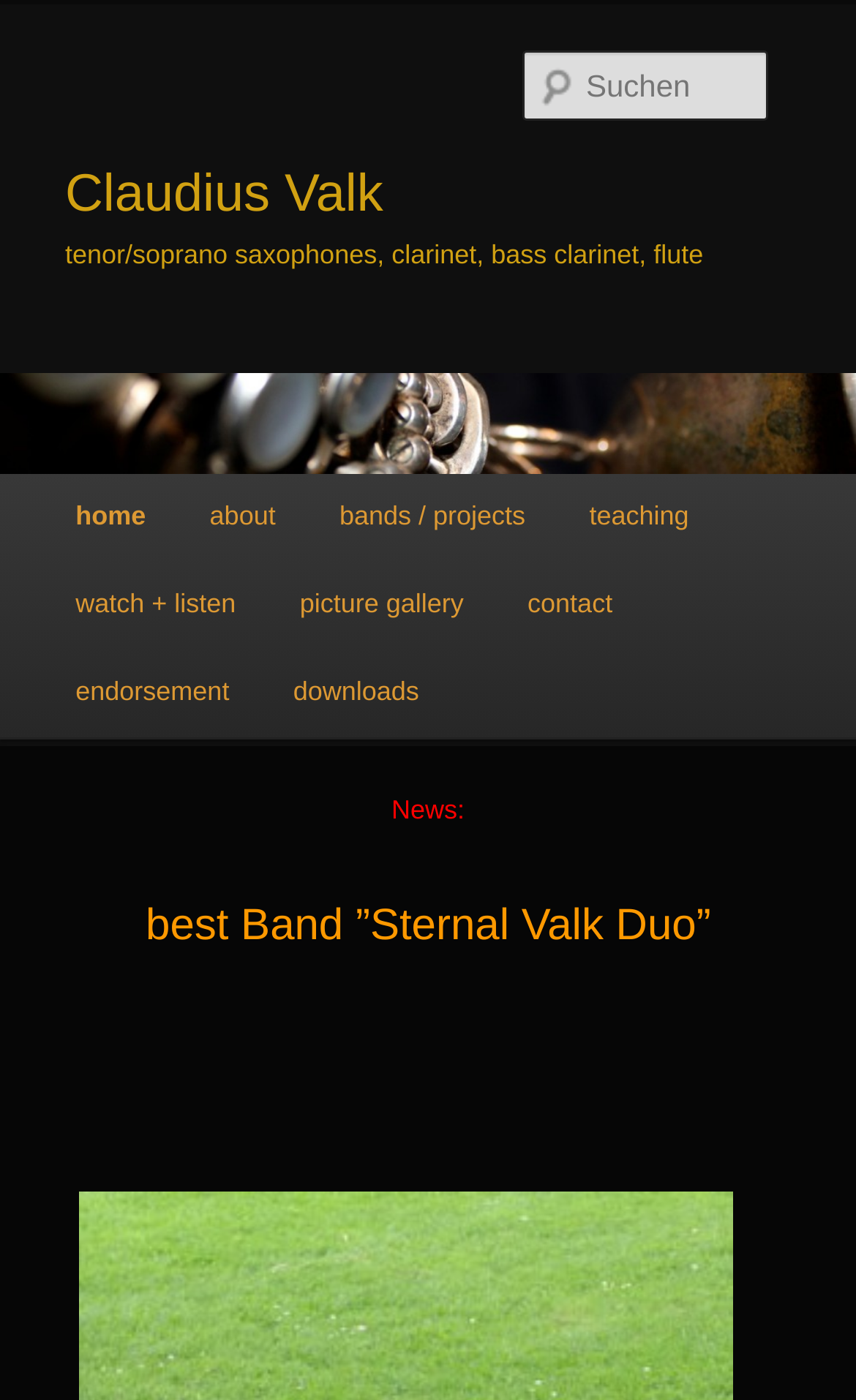Please specify the bounding box coordinates of the clickable region to carry out the following instruction: "view the picture gallery". The coordinates should be four float numbers between 0 and 1, in the format [left, top, right, bottom].

[0.313, 0.402, 0.579, 0.464]